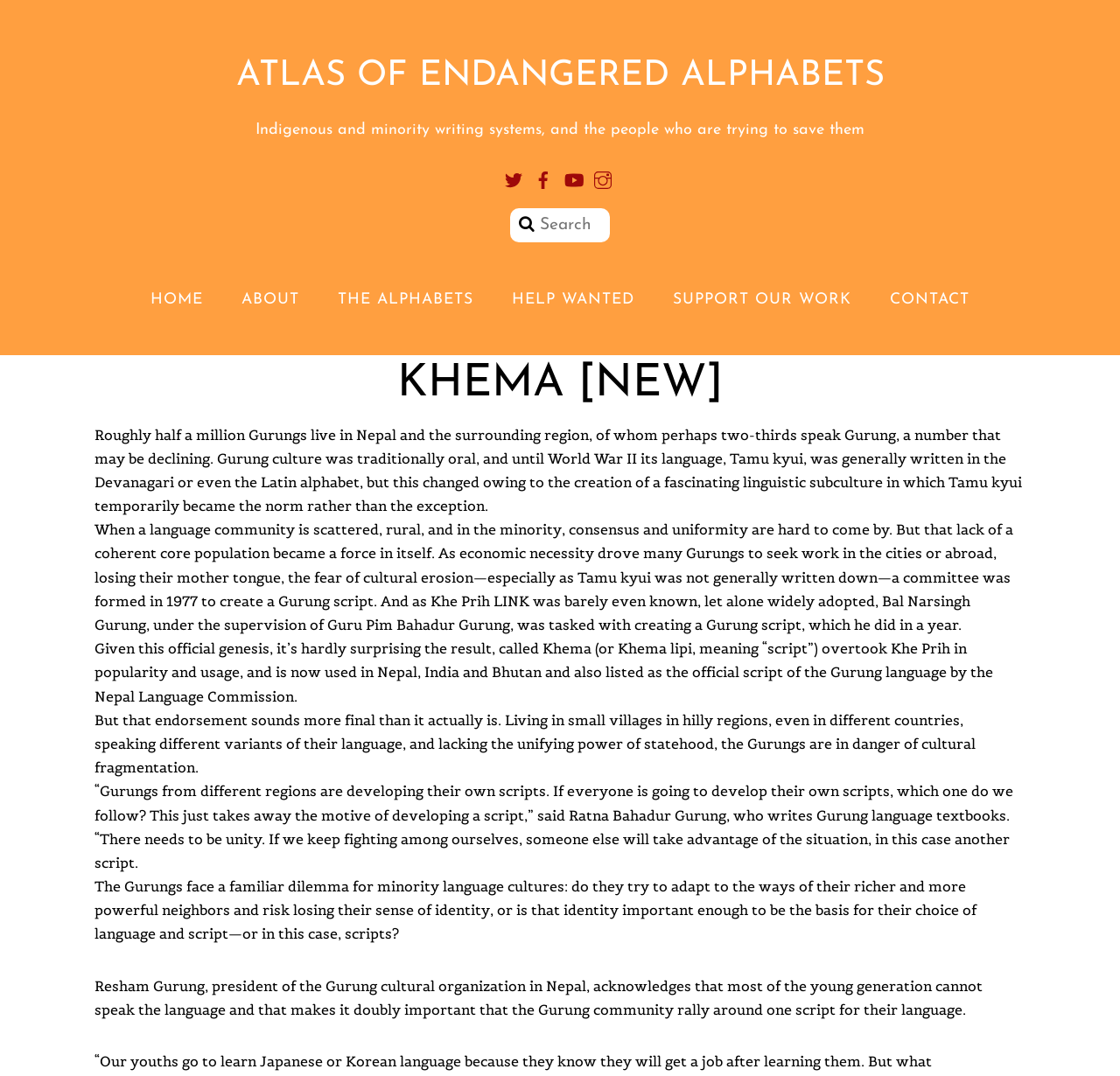Using the information shown in the image, answer the question with as much detail as possible: What is the name of the alphabet described on this page?

I found the answer by looking at the heading 'KHEMA [NEW]' and the surrounding text, which describes the Khema script and its history.